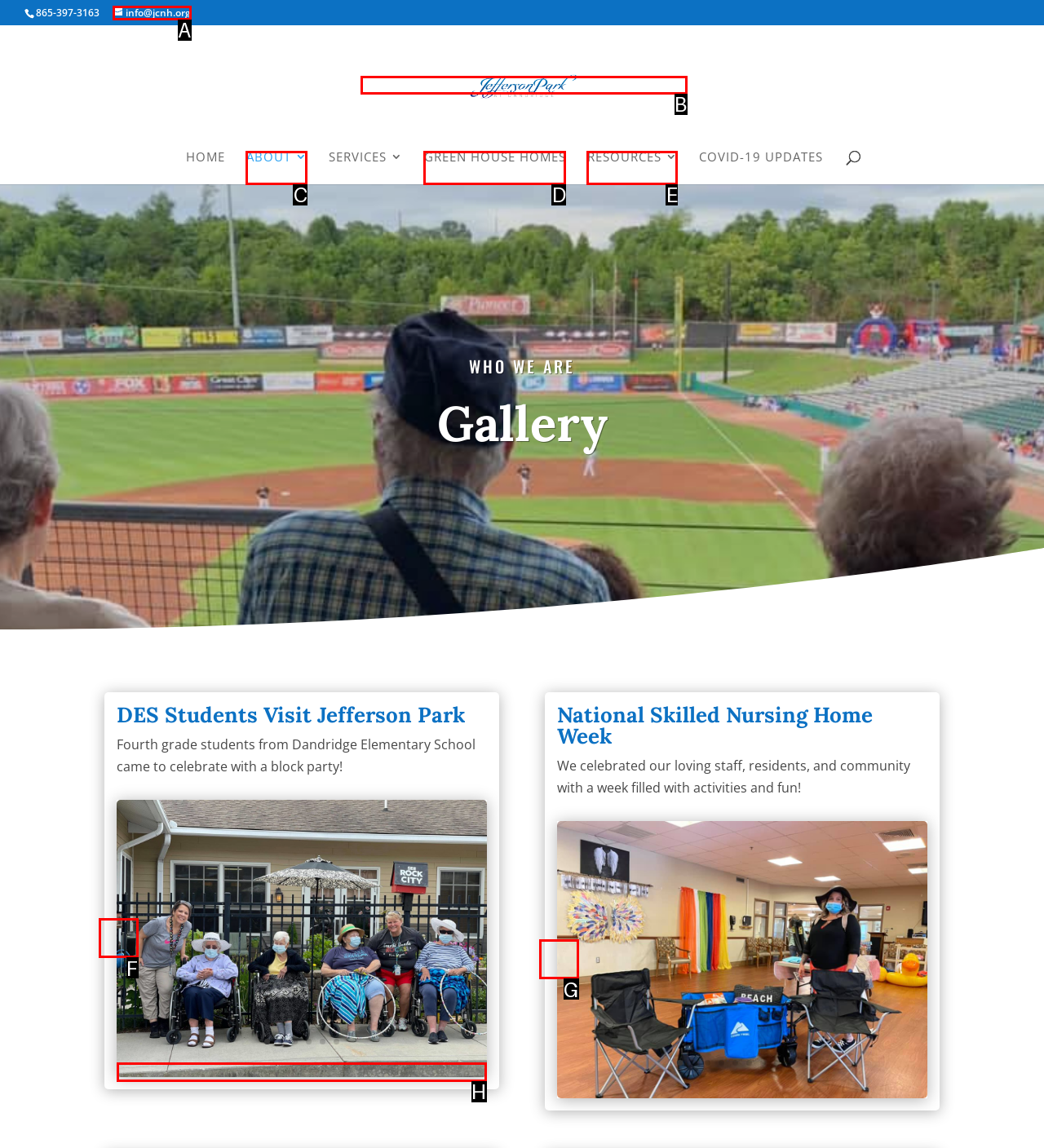To achieve the task: View the block party fun photo, indicate the letter of the correct choice from the provided options.

H